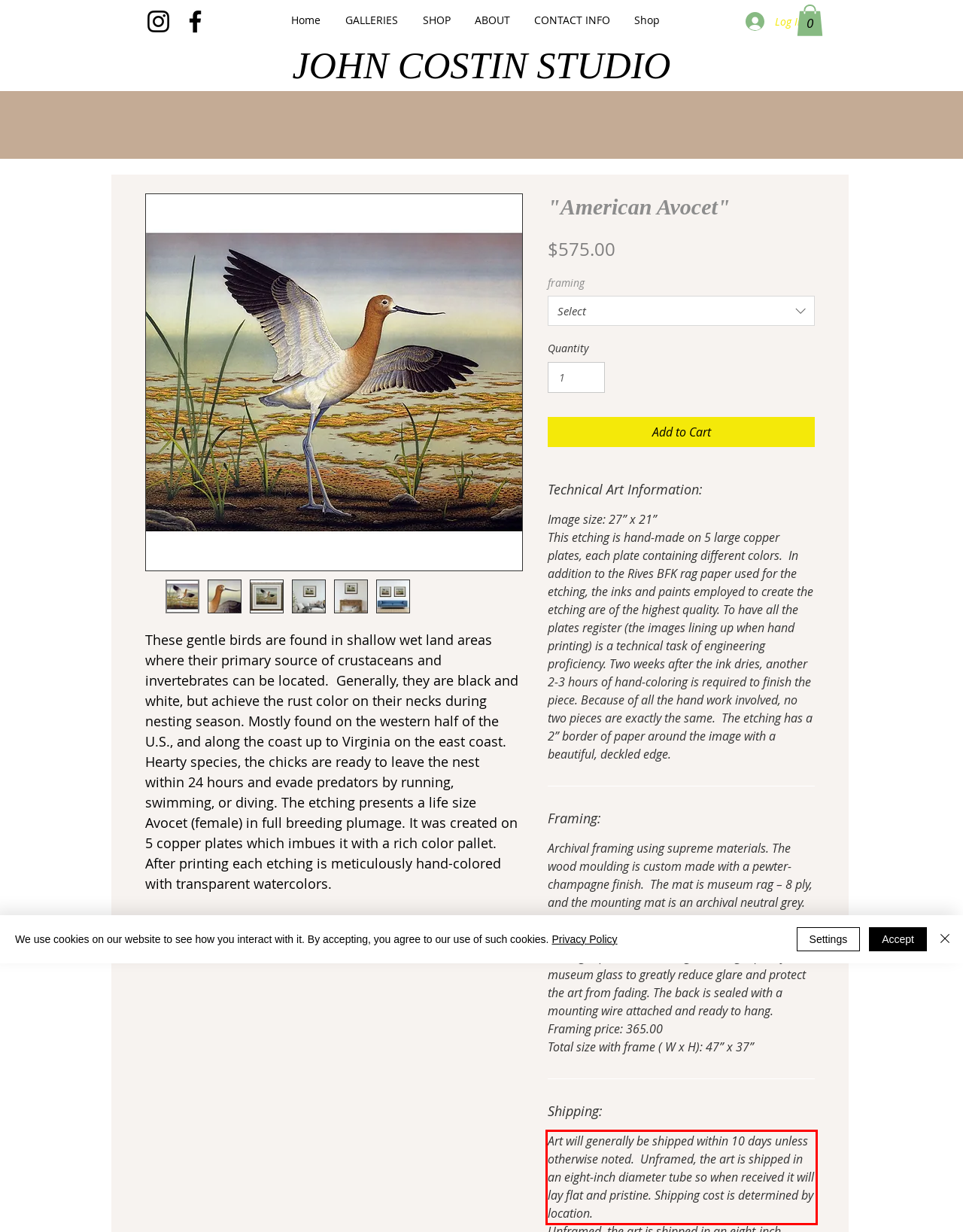You are presented with a screenshot containing a red rectangle. Extract the text found inside this red bounding box.

Art will generally be shipped within 10 days unless otherwise noted. Unframed, the art is shipped in an eight-inch diameter tube so when received it will lay flat and pristine. Shipping cost is determined by location.